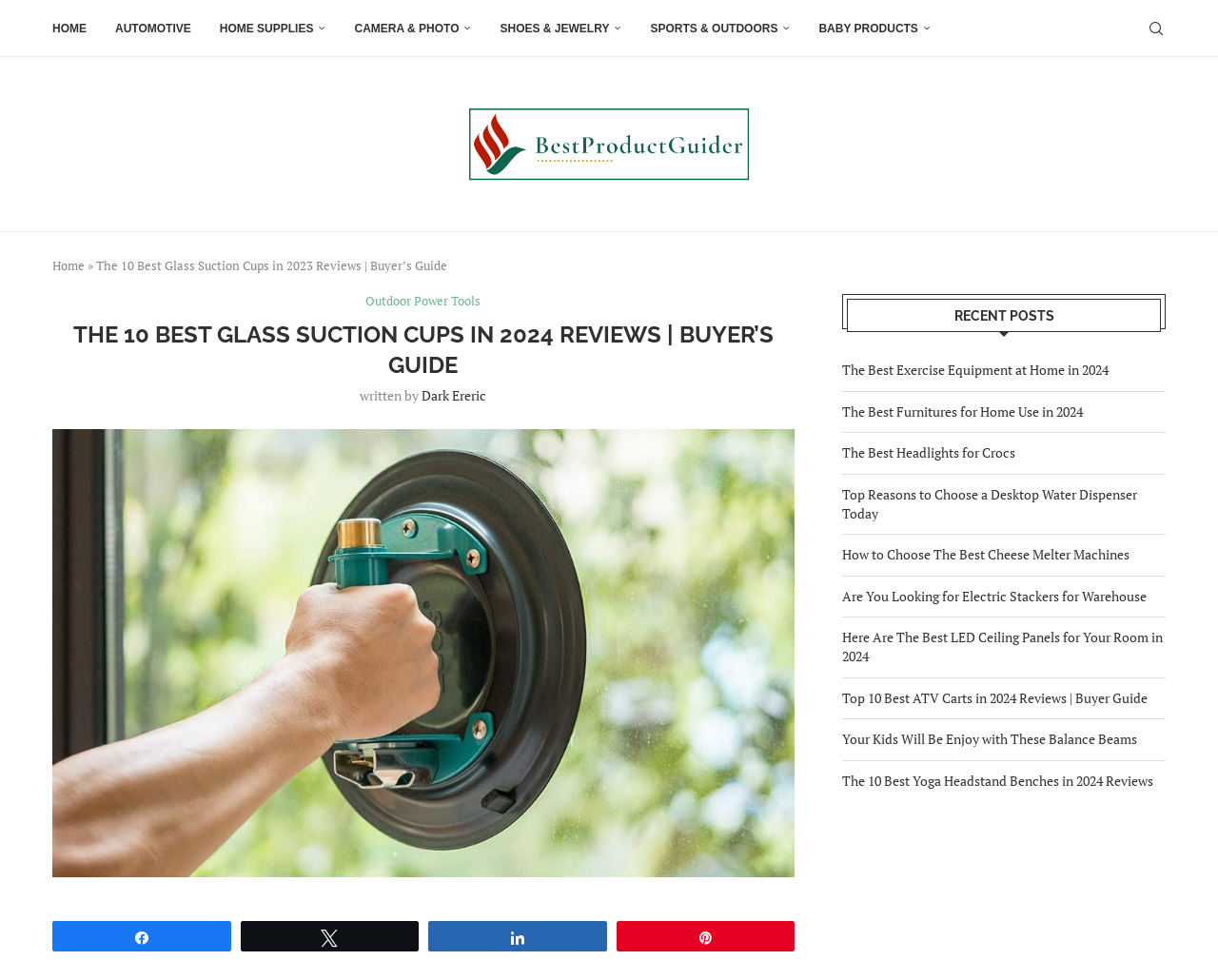Indicate the bounding box coordinates of the clickable region to achieve the following instruction: "View recent posts."

[0.695, 0.305, 0.953, 0.339]